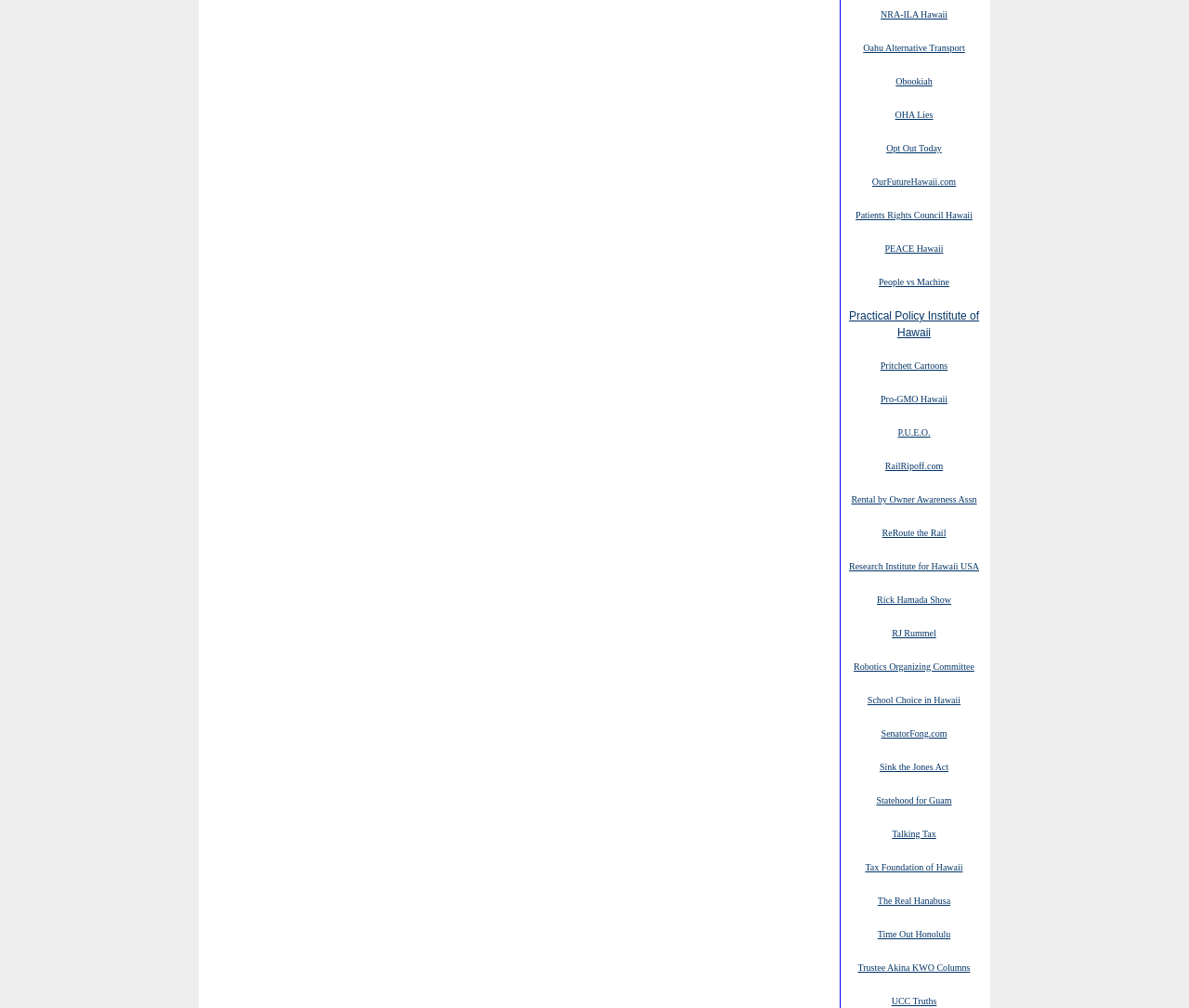Identify the bounding box coordinates of the element to click to follow this instruction: 'explore Patients Rights Council Hawaii'. Ensure the coordinates are four float values between 0 and 1, provided as [left, top, right, bottom].

[0.72, 0.206, 0.818, 0.219]